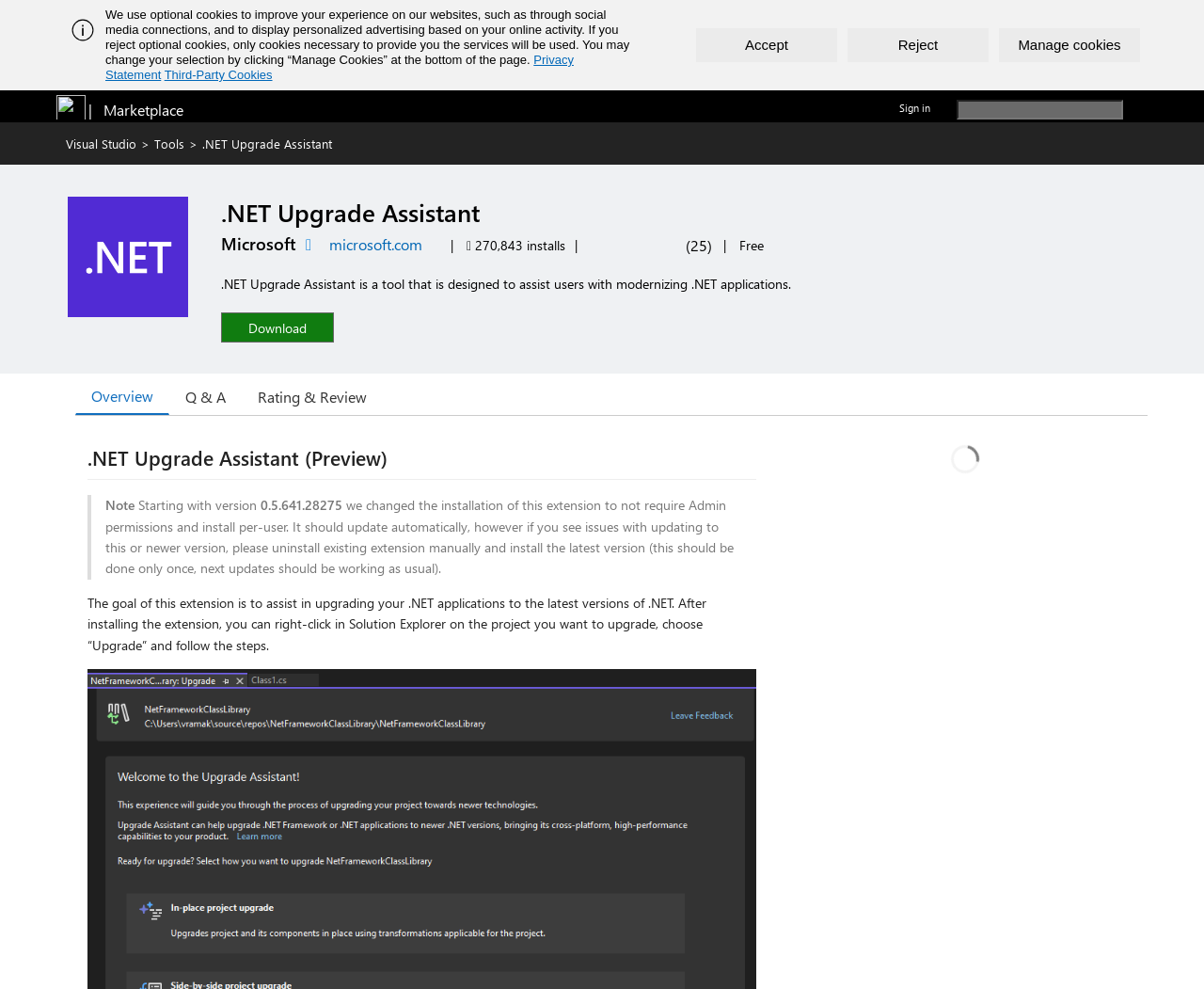Please indicate the bounding box coordinates of the element's region to be clicked to achieve the instruction: "Sign in to your account". Provide the coordinates as four float numbers between 0 and 1, i.e., [left, top, right, bottom].

[0.747, 0.101, 0.773, 0.116]